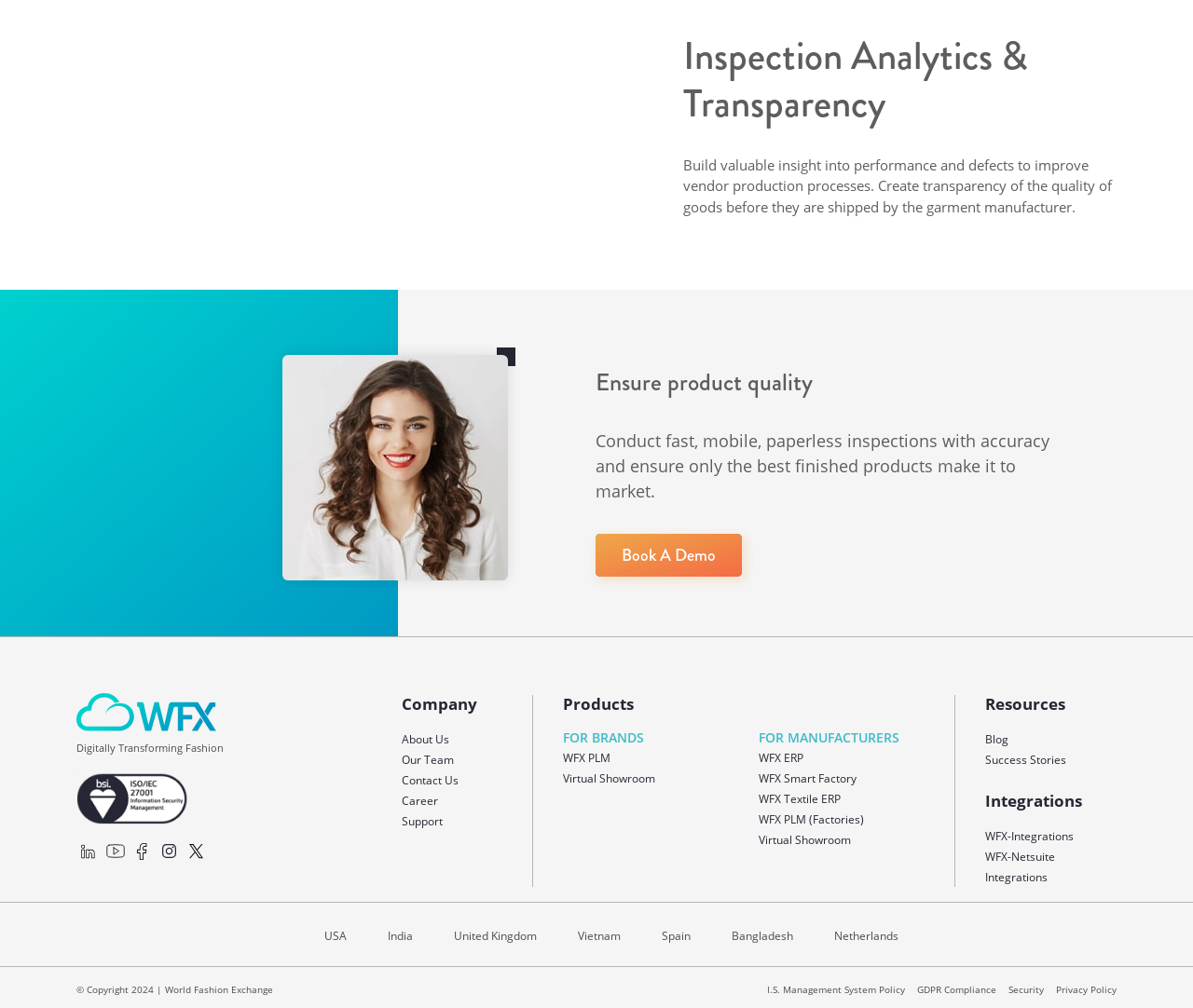Given the element description, predict the bounding box coordinates in the format (top-left x, top-left y, bottom-right x, bottom-right y), using floating point numbers between 0 and 1: WFX ERP

[0.636, 0.744, 0.673, 0.76]